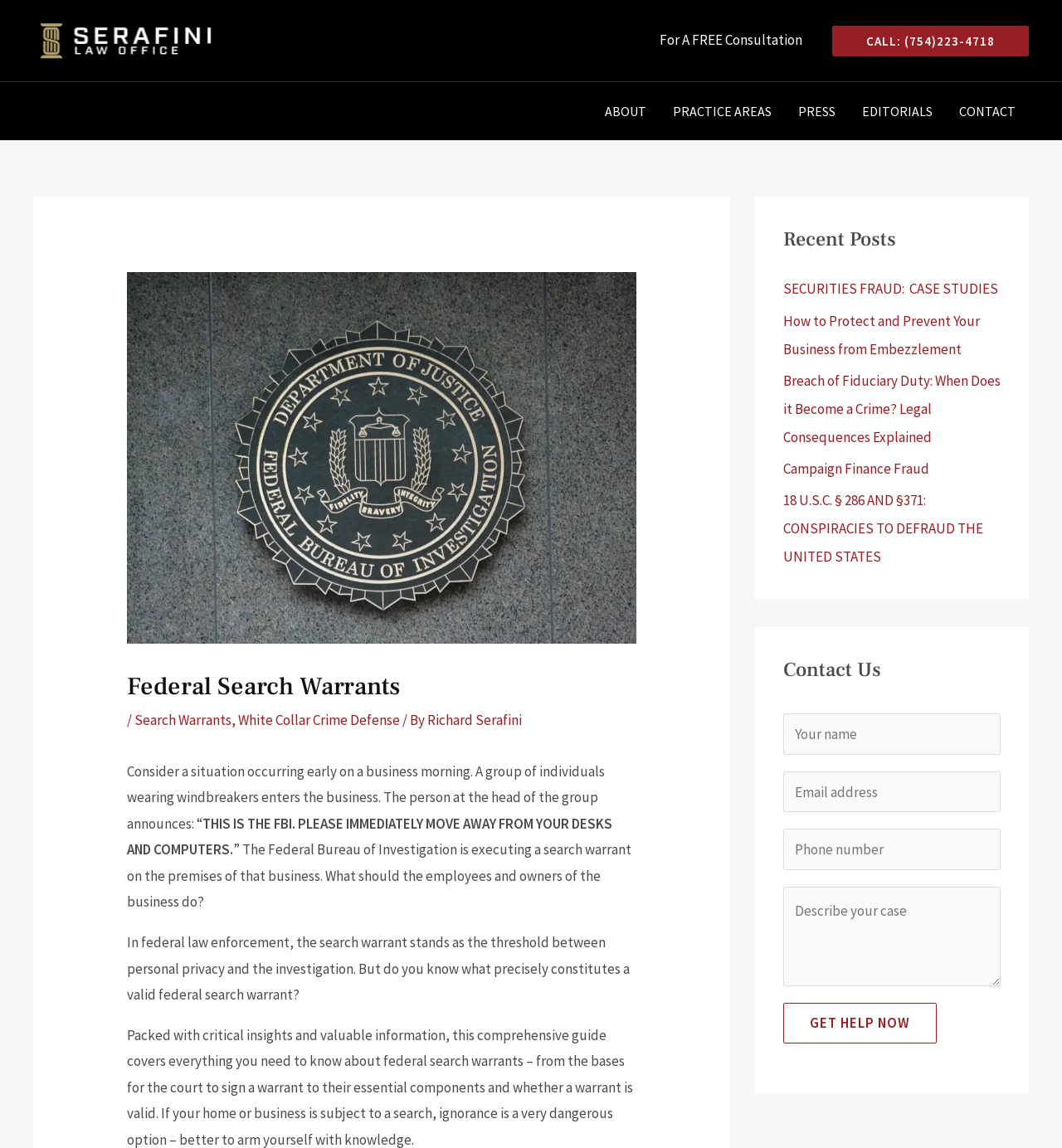What is the purpose of the search warrant according to the article?
Based on the visual content, answer with a single word or a brief phrase.

Threshold between personal privacy and investigation